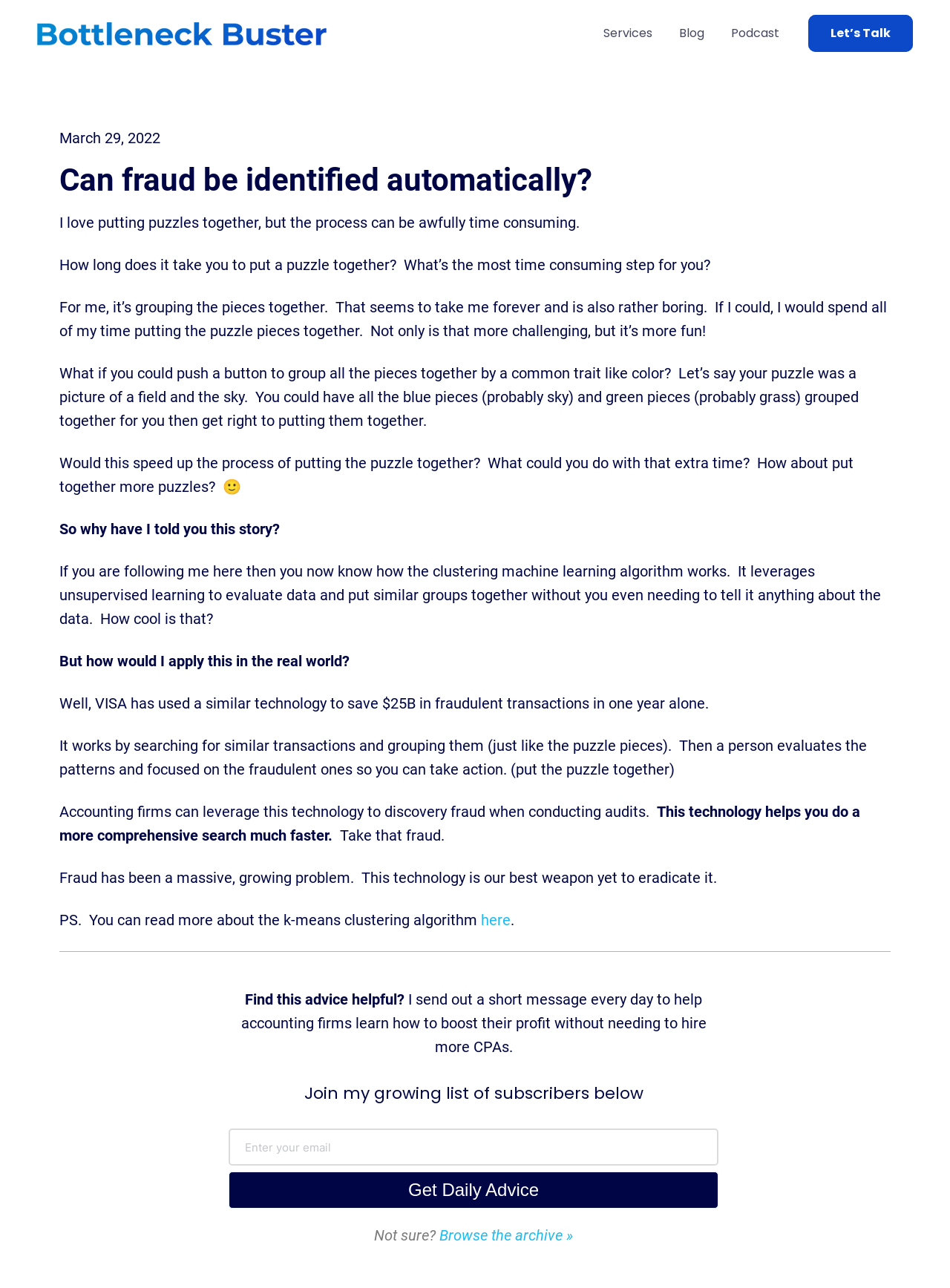Please identify the bounding box coordinates of the area that needs to be clicked to follow this instruction: "Click on the 'Services' menu item".

[0.632, 0.01, 0.69, 0.041]